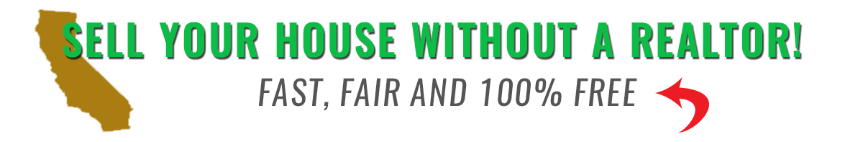Analyze the image and describe all the key elements you observe.

The image promotes a home-selling service that emphasizes an easy and cost-free process for homeowners looking to sell their property without involving a realtor. It features a green text banner with bold letters stating "SELL YOUR HOUSE WITHOUT A REALTOR!" alongside the words "FAST, FAIR AND 100% FREE" in a smaller grey font. The visual includes a graphical representation of California, hinting at the specific market the service operates in. An arrow pointing to the right further encourages viewers to take action, suggesting a seamless transition to the next step in their selling journey. This image is designed to attract homeowners who are interested in a straightforward and hassle-free selling experience.